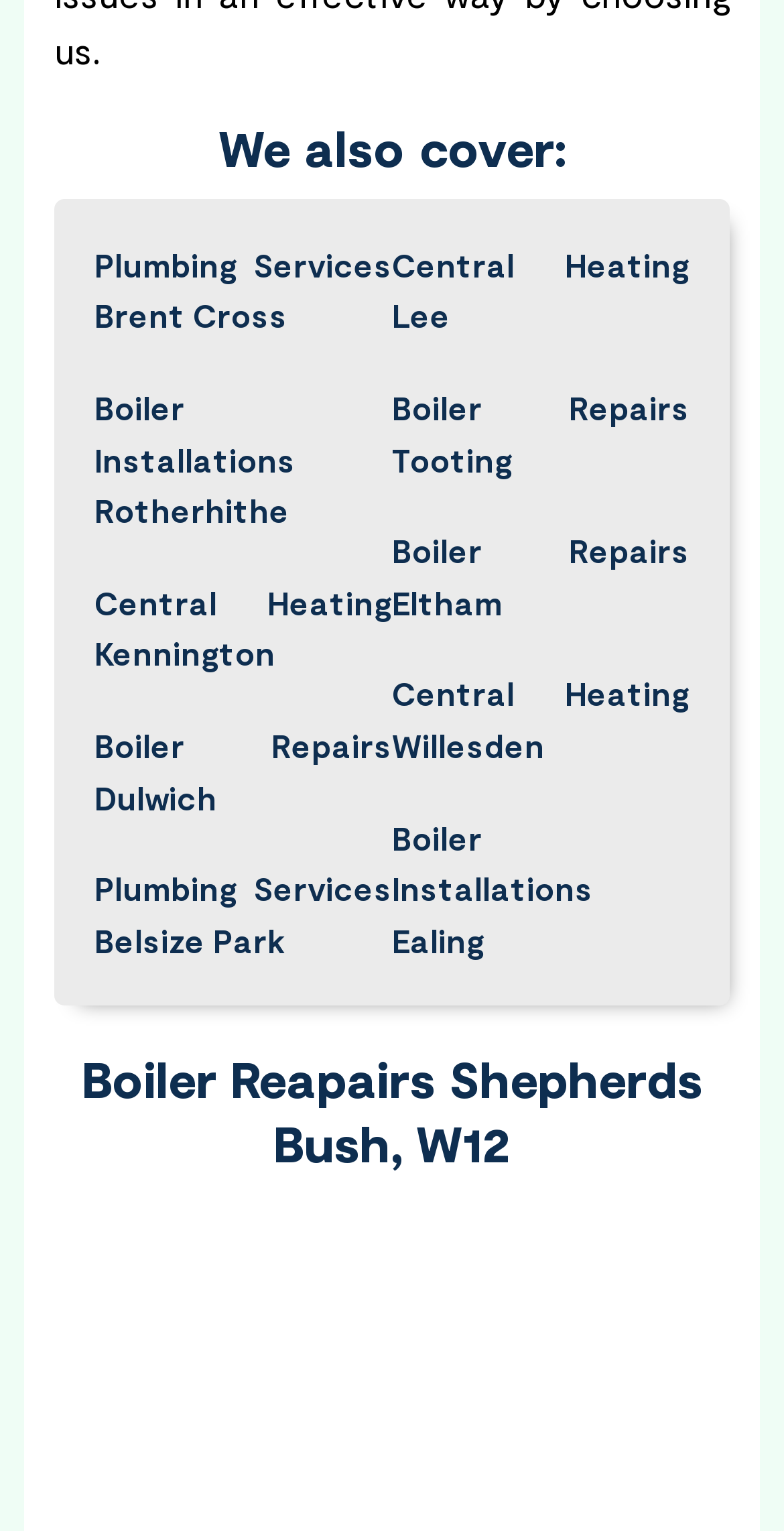Please give a succinct answer to the question in one word or phrase:
How many headings are there on the webpage?

2